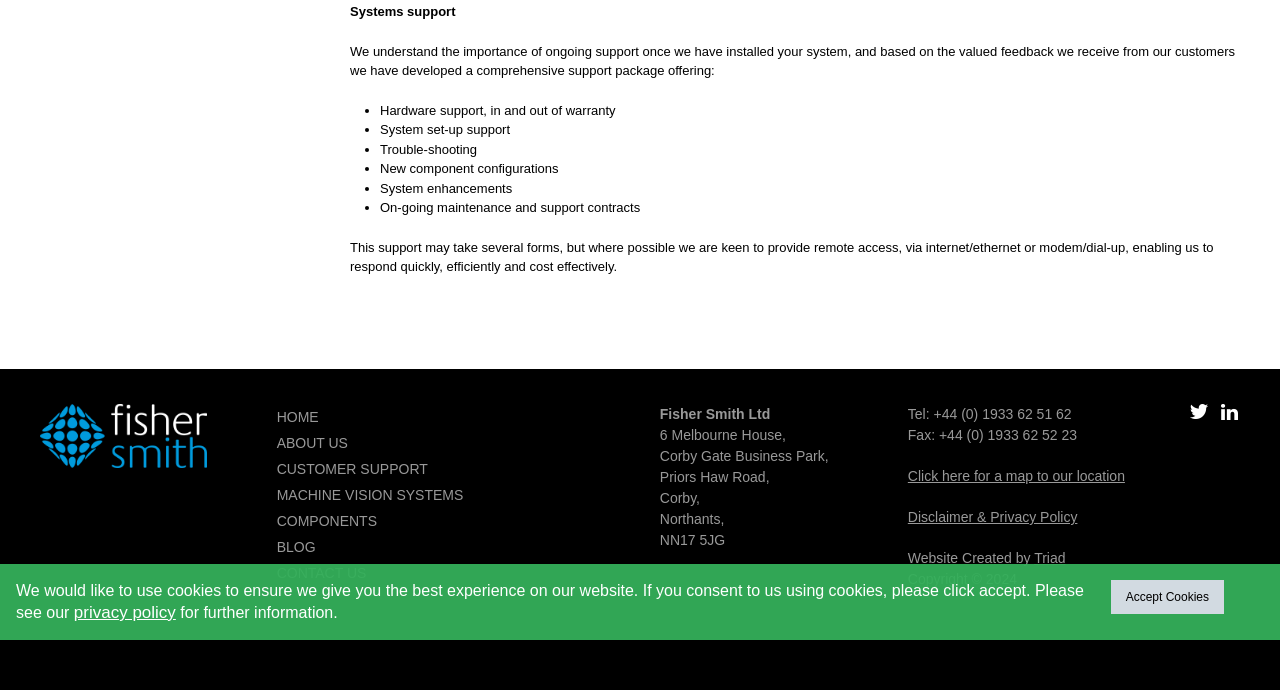Based on the element description: "Disclaimer & Privacy Policy", identify the bounding box coordinates for this UI element. The coordinates must be four float numbers between 0 and 1, listed as [left, top, right, bottom].

[0.709, 0.738, 0.842, 0.761]